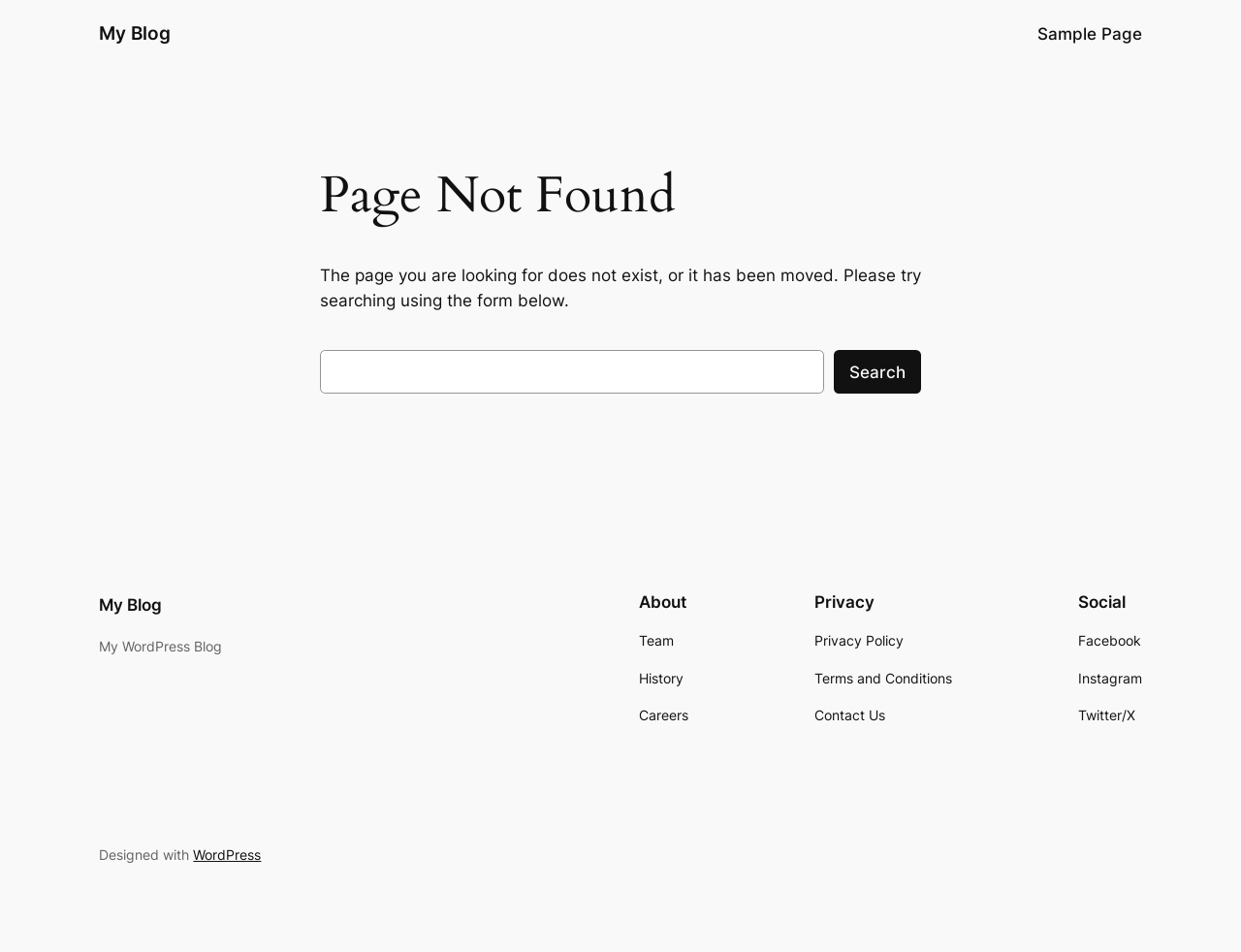Please mark the bounding box coordinates of the area that should be clicked to carry out the instruction: "Go to Sample Page".

[0.836, 0.022, 0.92, 0.049]